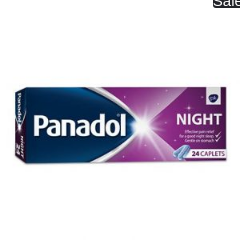What is the purpose of the product?
Please describe in detail the information shown in the image to answer the question.

The packaging of the product emphasizes its purpose for nighttime use, making it a convenient option for those looking to alleviate discomfort before bed, which suggests that the product is designed to provide relief during nighttime.